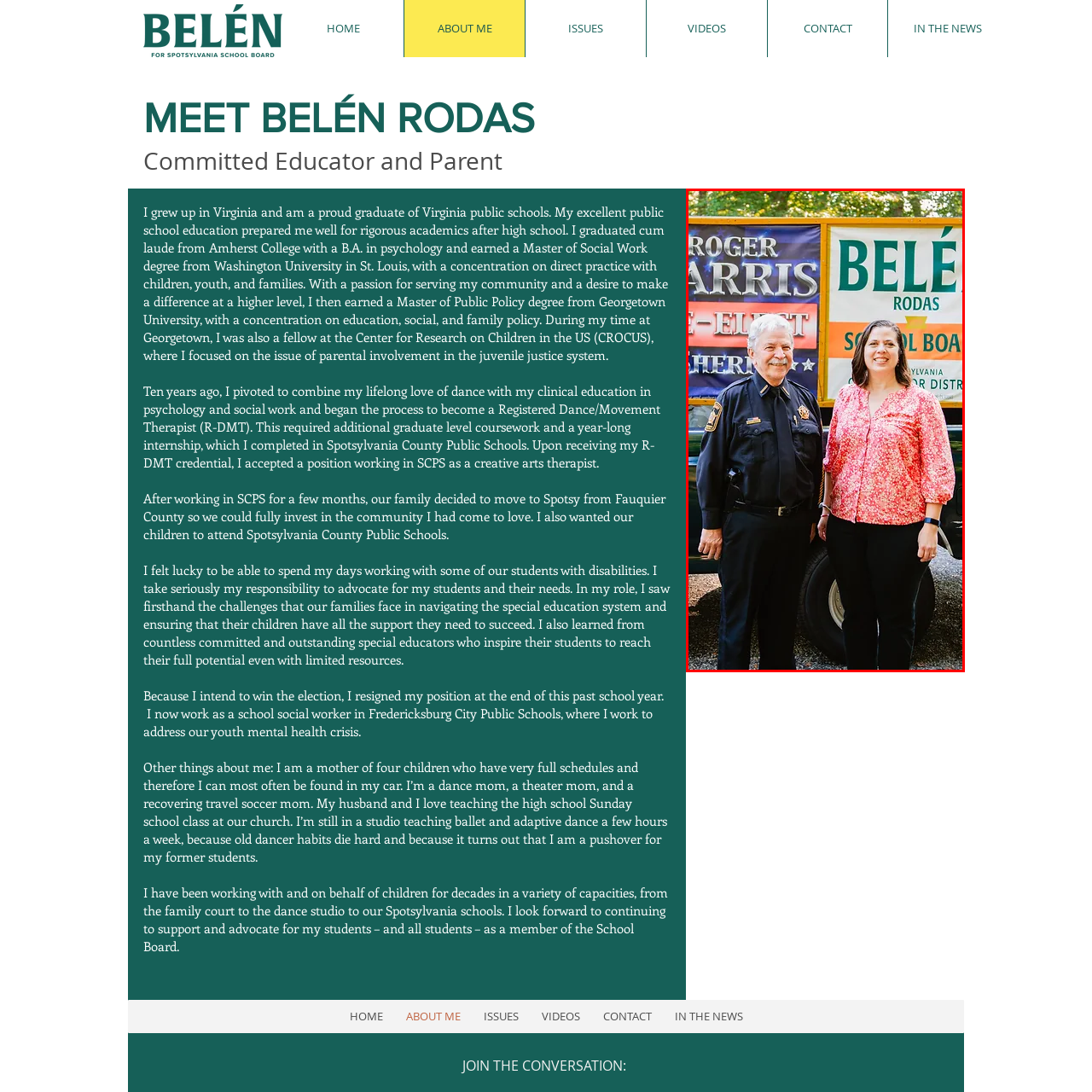Observe the highlighted image and answer the following: What color is Belén Rodas' blouse?

Pink